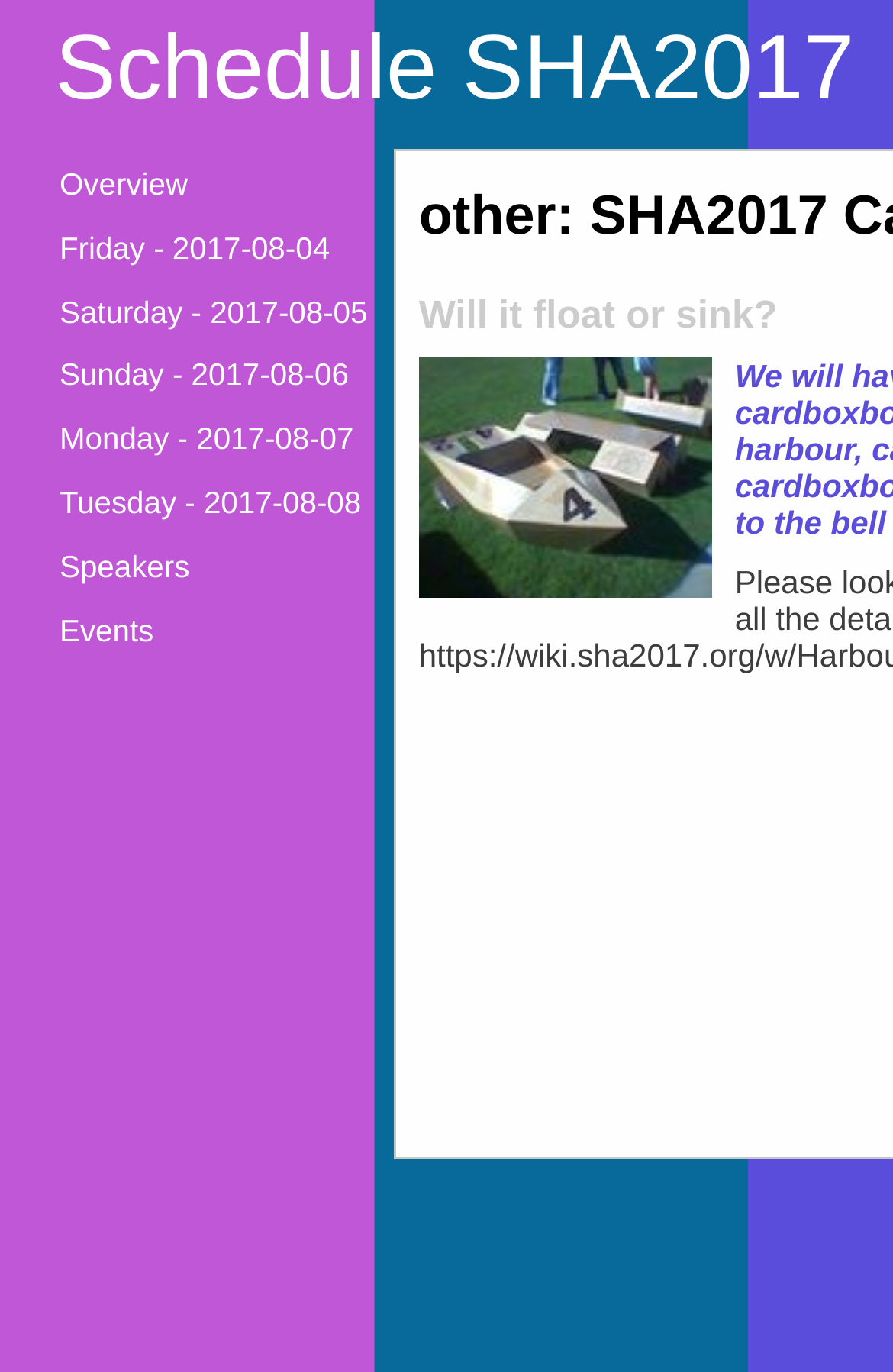Please identify the bounding box coordinates of the clickable element to fulfill the following instruction: "See the list of speakers". The coordinates should be four float numbers between 0 and 1, i.e., [left, top, right, bottom].

[0.067, 0.4, 0.212, 0.434]